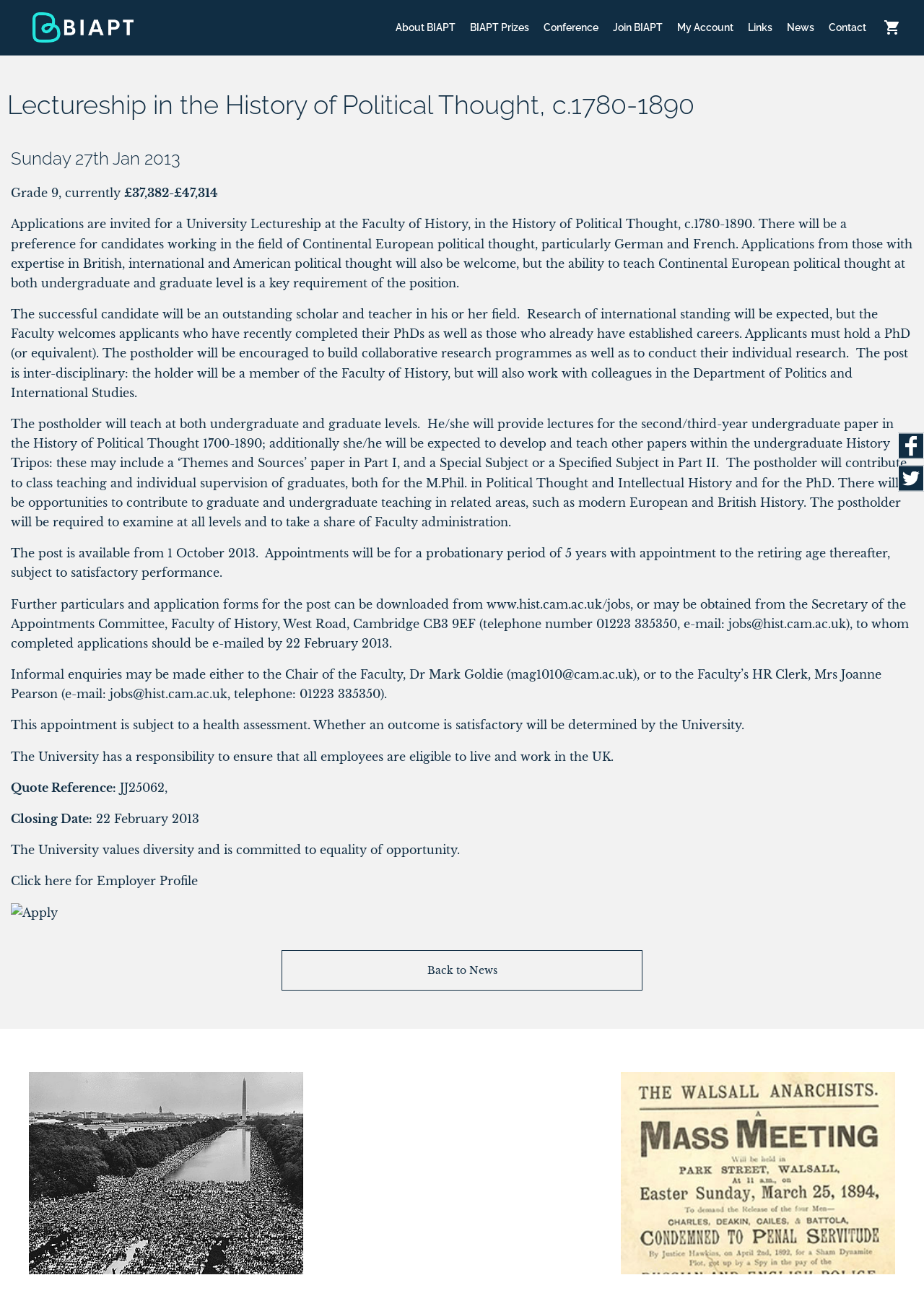Determine the bounding box coordinates for the element that should be clicked to follow this instruction: "Go back to News". The coordinates should be given as four float numbers between 0 and 1, in the format [left, top, right, bottom].

[0.305, 0.73, 0.695, 0.761]